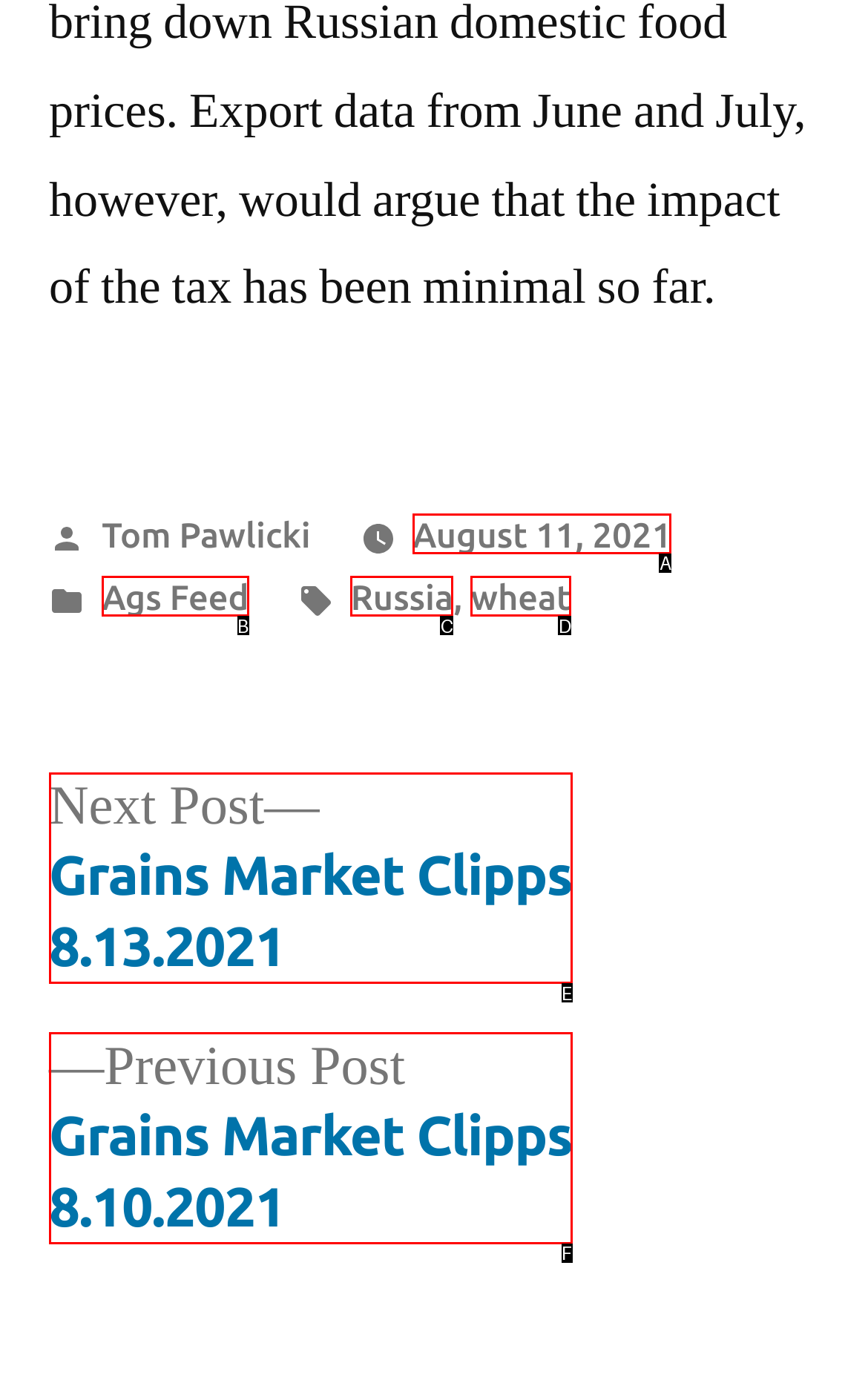Given the description: wheat, identify the HTML element that fits best. Respond with the letter of the correct option from the choices.

D